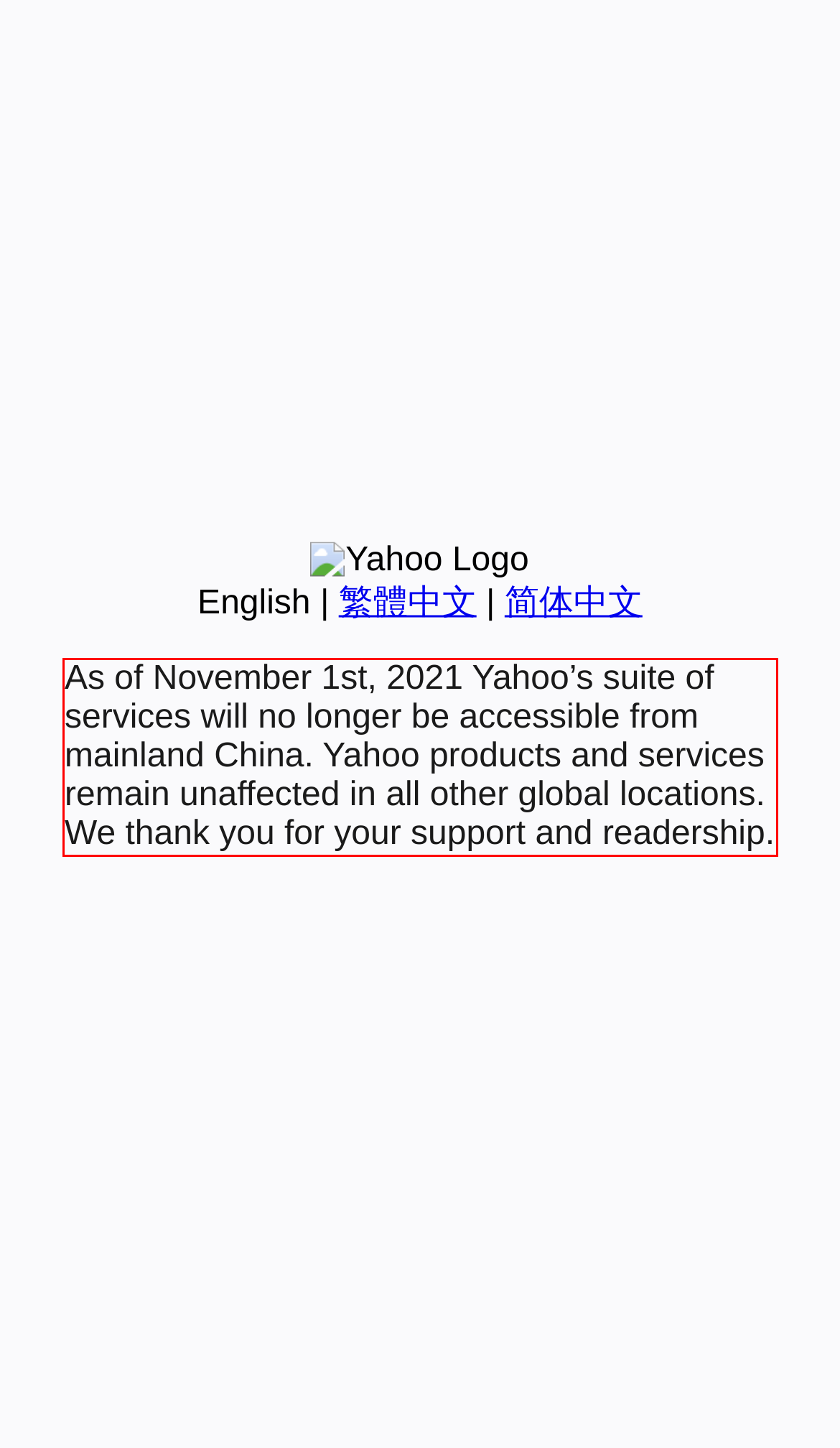With the provided screenshot of a webpage, locate the red bounding box and perform OCR to extract the text content inside it.

As of November 1st, 2021 Yahoo’s suite of services will no longer be accessible from mainland China. Yahoo products and services remain unaffected in all other global locations. We thank you for your support and readership.